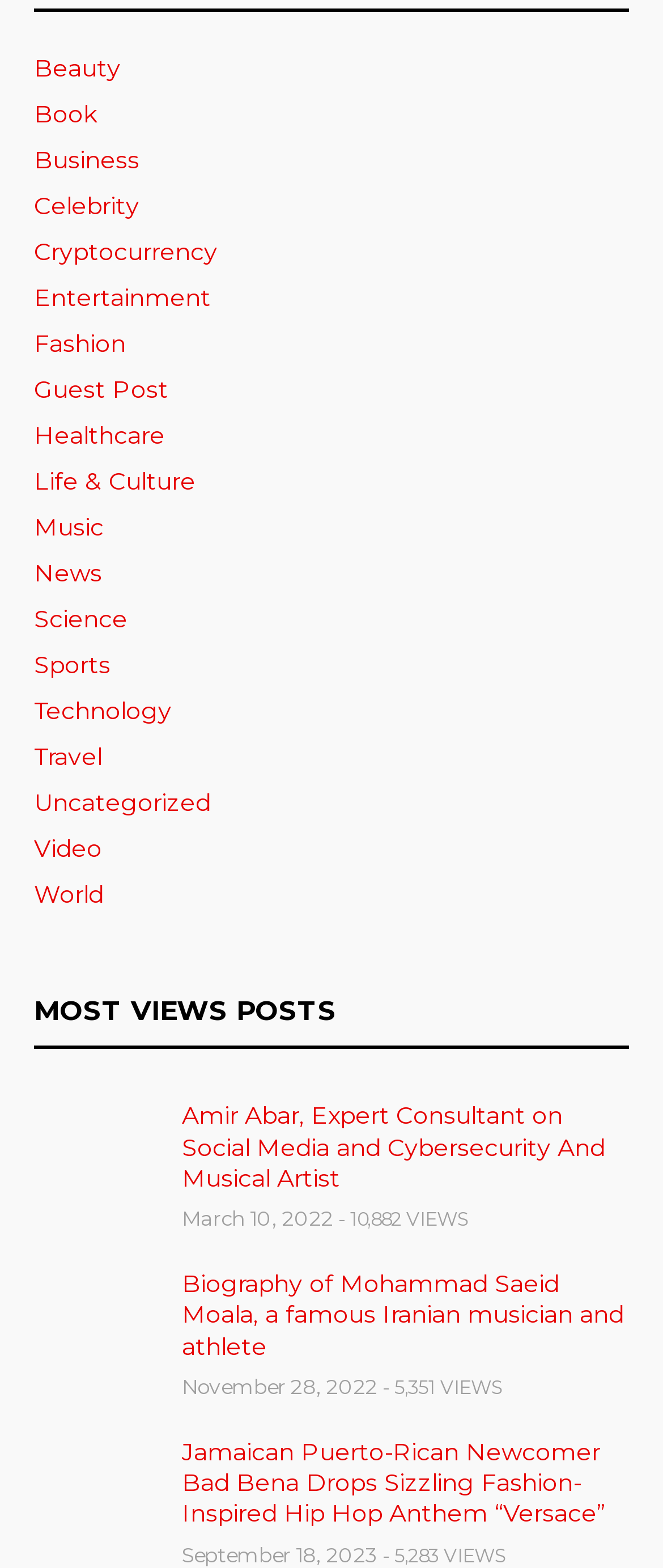Identify the bounding box coordinates of the clickable region necessary to fulfill the following instruction: "View the post 'Amir Abar, Expert Consultant on Social Media and Cybersecurity And Musical Artist'". The bounding box coordinates should be four float numbers between 0 and 1, i.e., [left, top, right, bottom].

[0.051, 0.702, 0.244, 0.764]